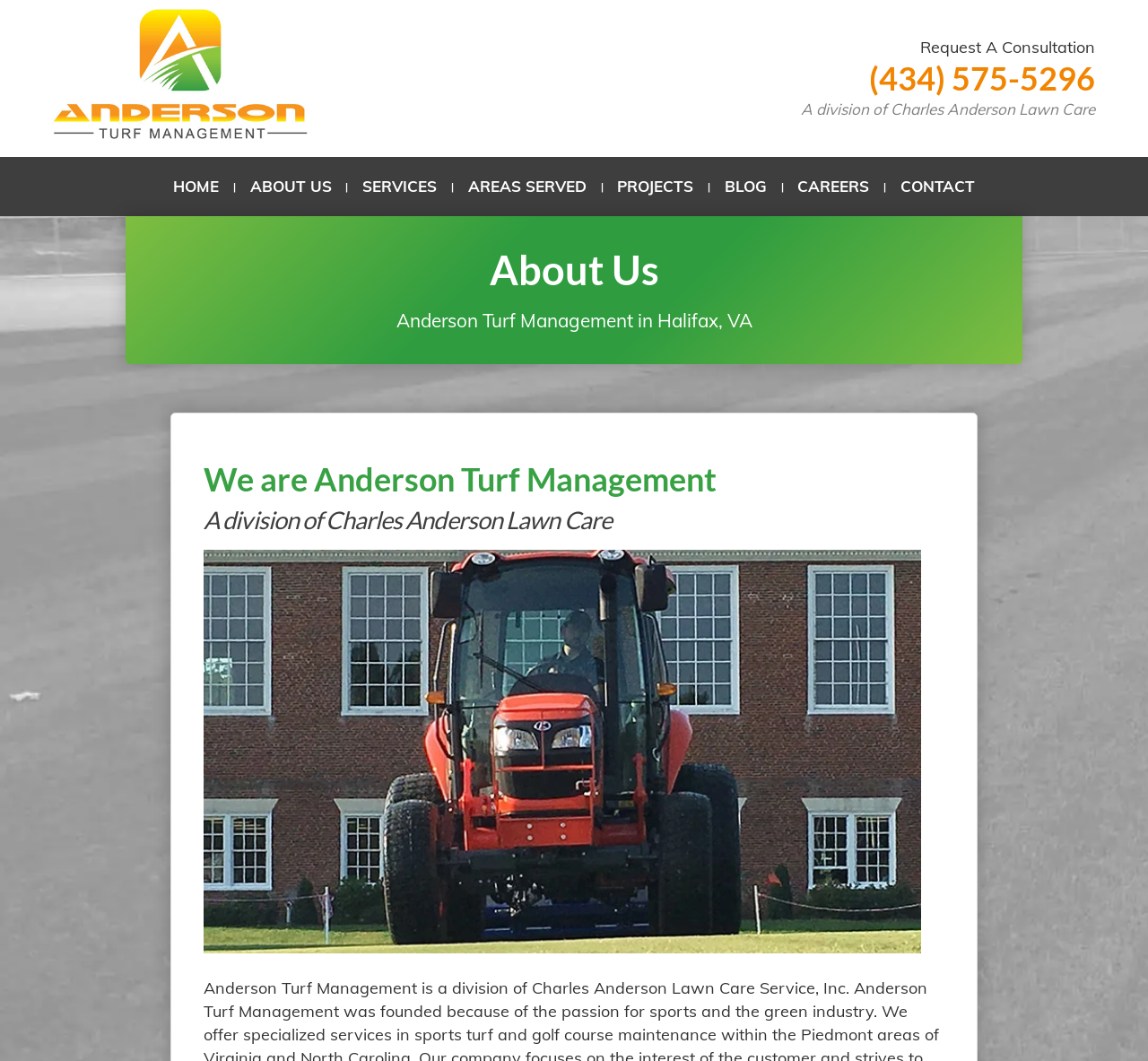Please specify the bounding box coordinates of the clickable region to carry out the following instruction: "Go to the HOME page". The coordinates should be four float numbers between 0 and 1, in the format [left, top, right, bottom].

[0.142, 0.148, 0.199, 0.204]